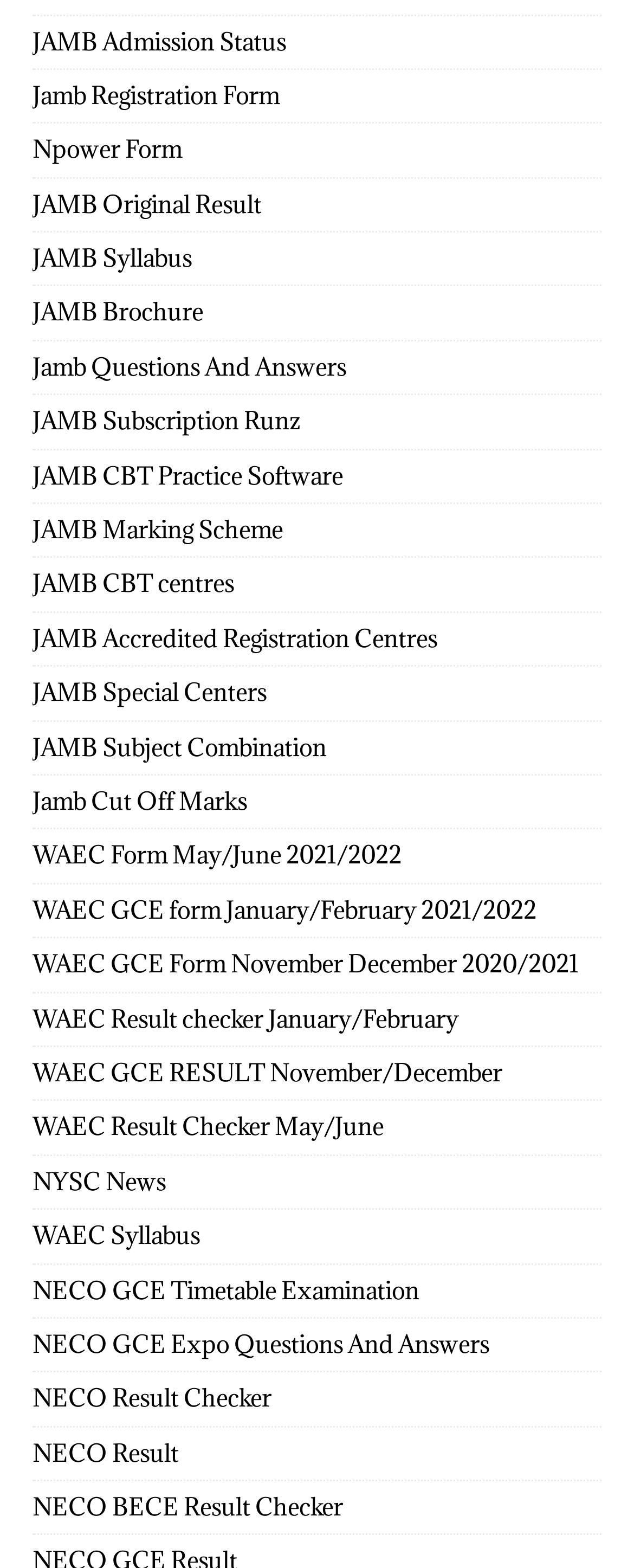Please provide a comprehensive response to the question based on the details in the image: What is the first link on this webpage?

I looked at the list of links and found the first one, which is 'JAMB Admission Status'. This link is located at the top of the list of links.